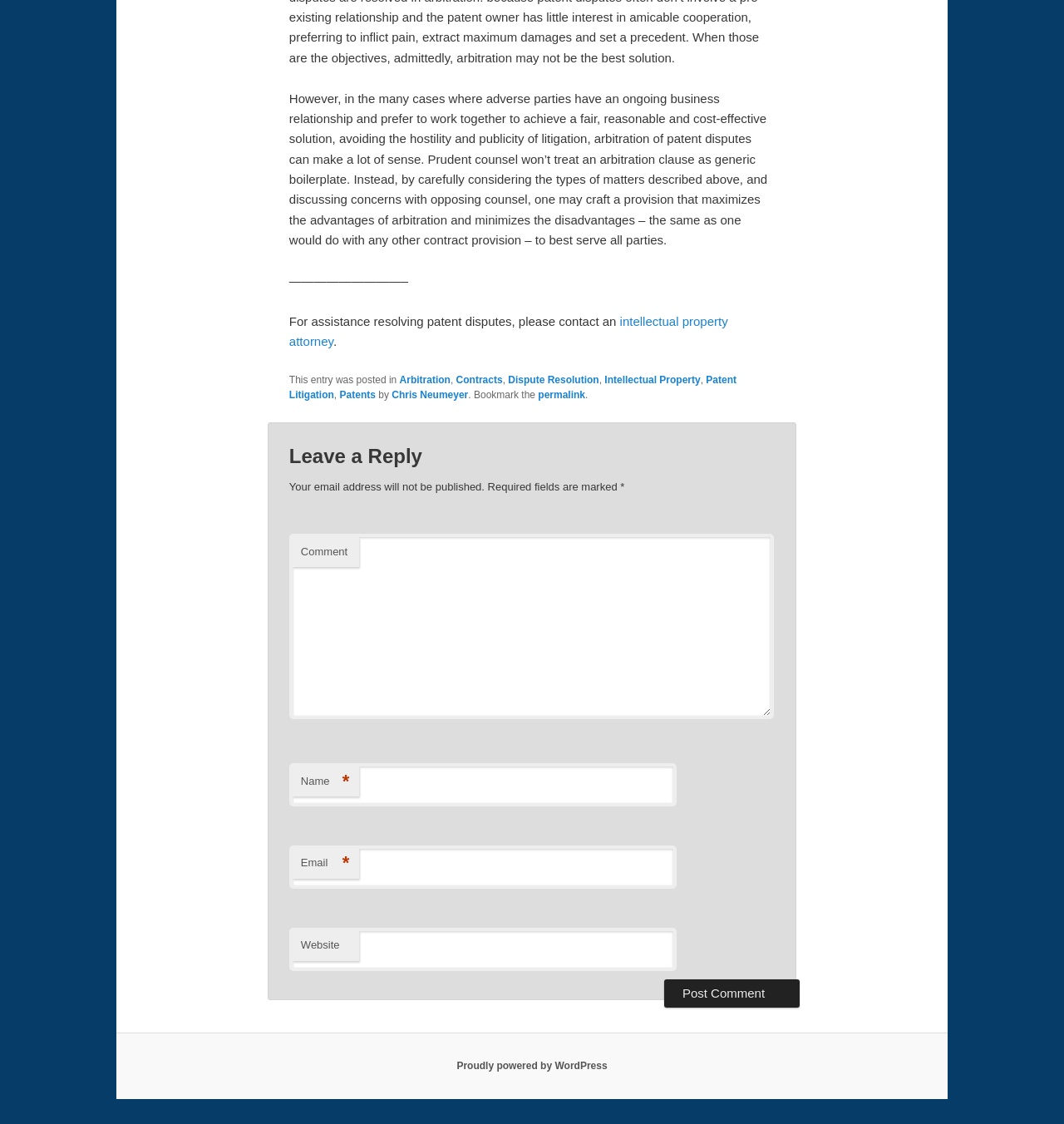Please specify the coordinates of the bounding box for the element that should be clicked to carry out this instruction: "Click the 'intellectual property attorney' link". The coordinates must be four float numbers between 0 and 1, formatted as [left, top, right, bottom].

[0.272, 0.279, 0.684, 0.31]